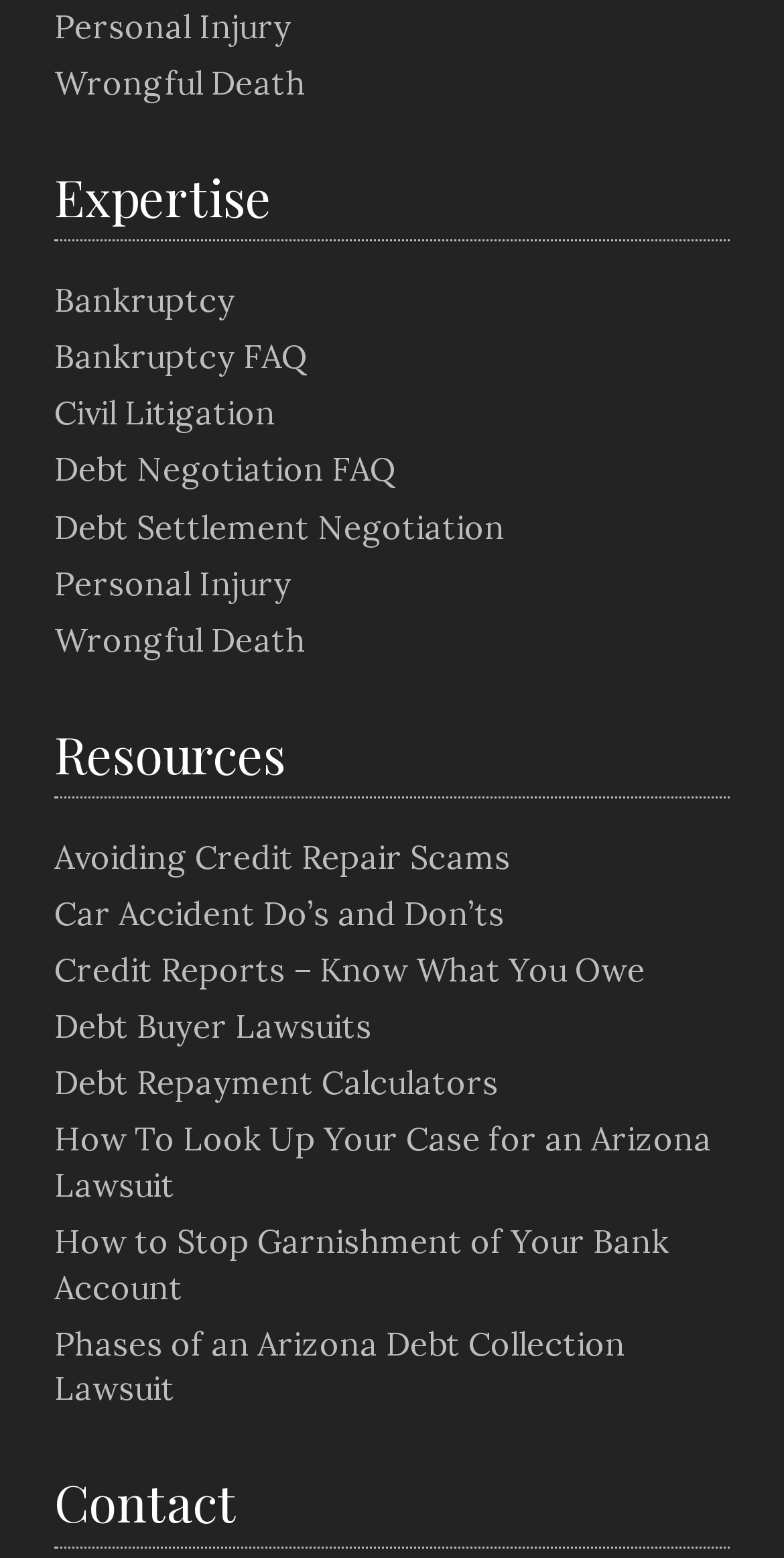Identify and provide the bounding box for the element described by: "Car Accident Do’s and Don’ts".

[0.069, 0.573, 0.644, 0.599]